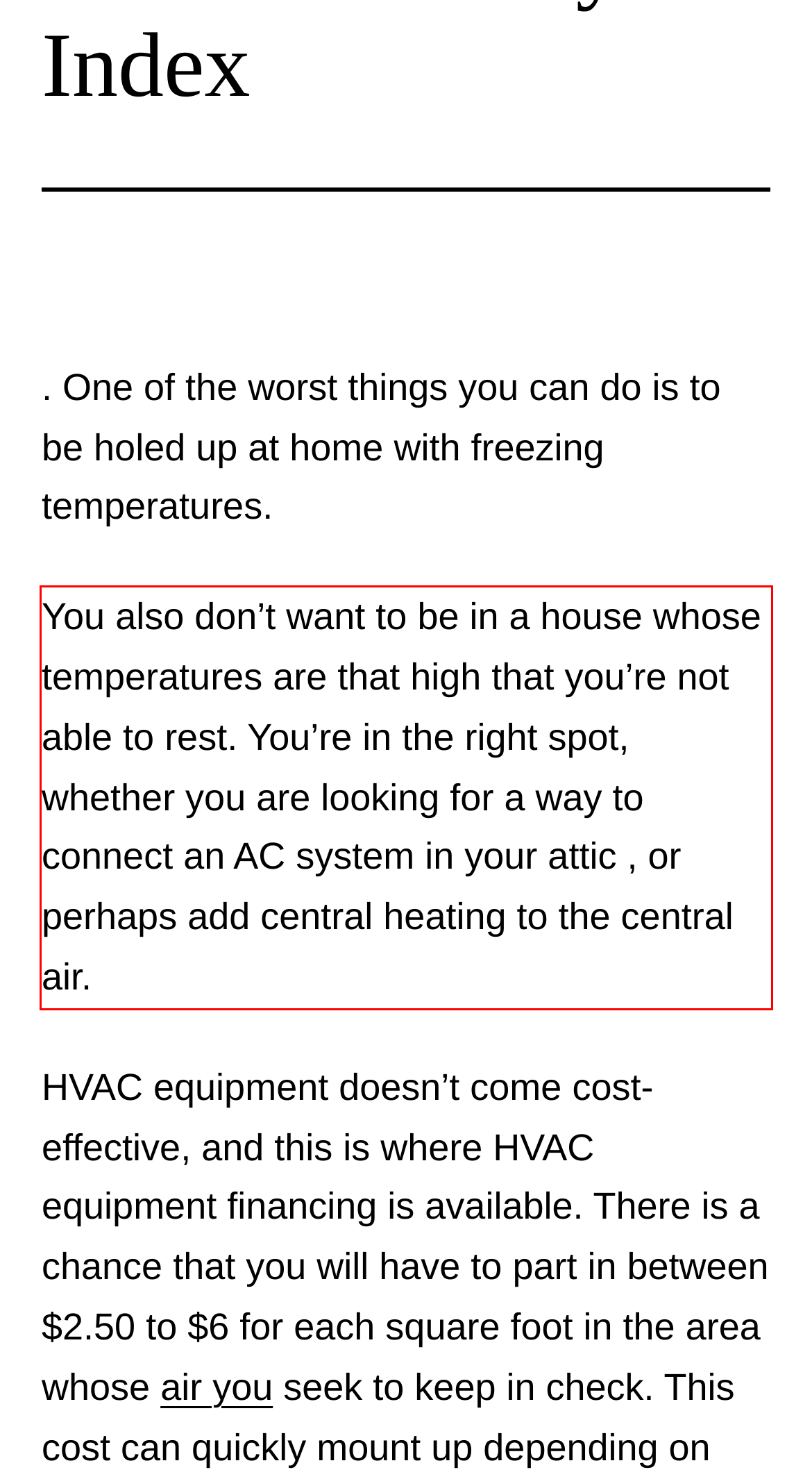You are provided with a screenshot of a webpage that includes a red bounding box. Extract and generate the text content found within the red bounding box.

You also don’t want to be in a house whose temperatures are that high that you’re not able to rest. You’re in the right spot, whether you are looking for a way to connect an AC system in your attic , or perhaps add central heating to the central air.